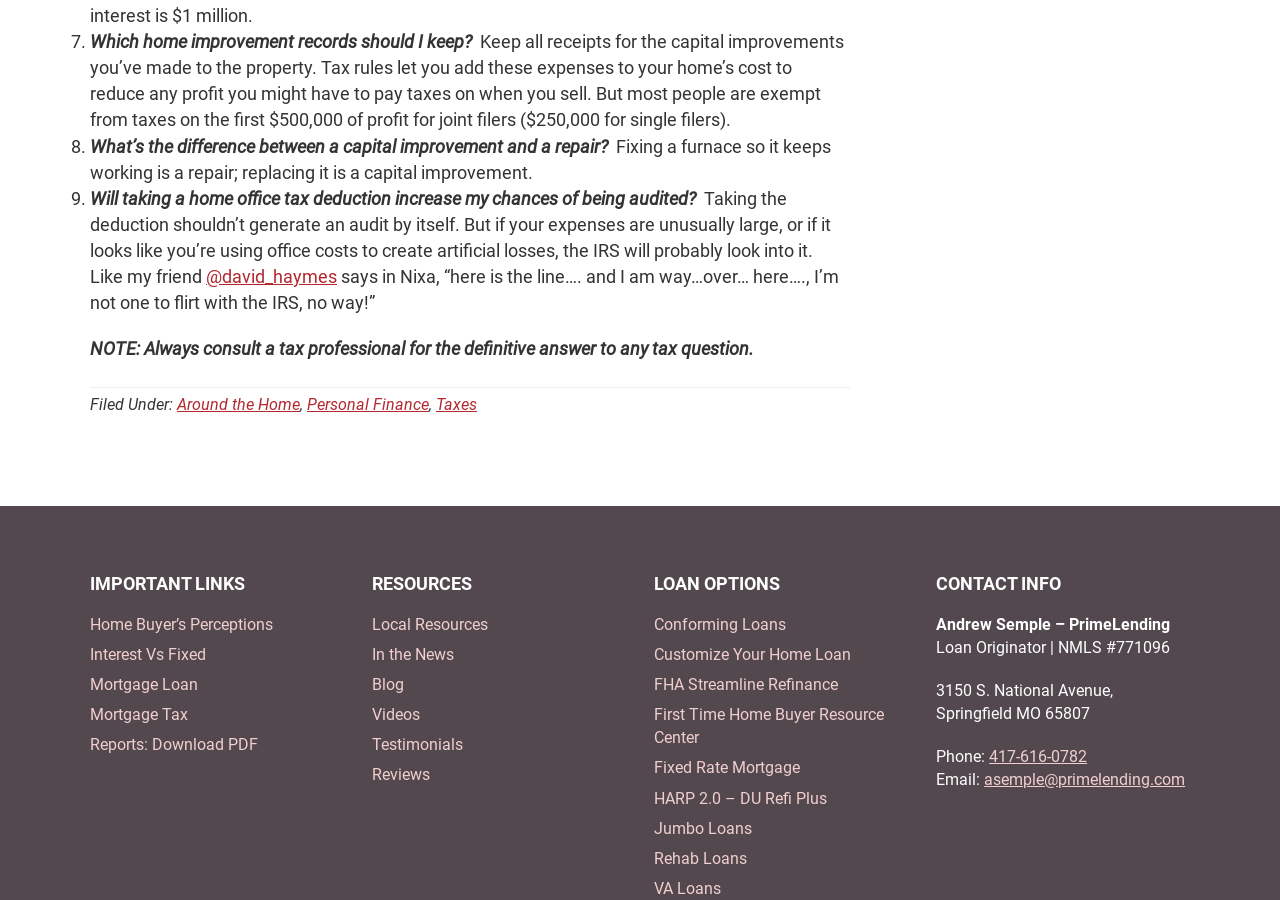Specify the bounding box coordinates of the area that needs to be clicked to achieve the following instruction: "Click on 'Email asemple@primelending.com'".

[0.769, 0.856, 0.926, 0.877]